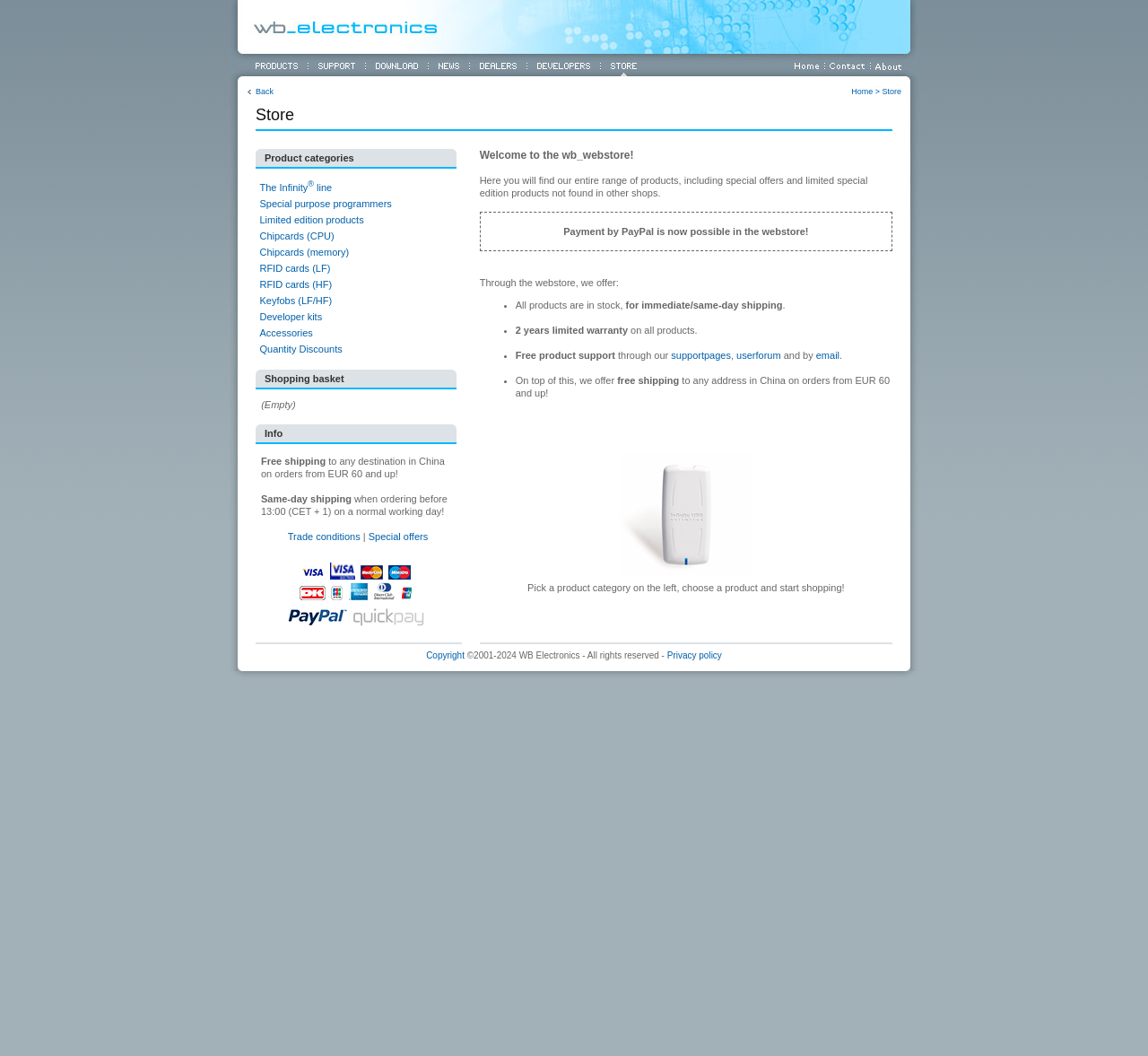Extract the bounding box coordinates of the UI element described by: "Special purpose programmers". The coordinates should include four float numbers ranging from 0 to 1, e.g., [left, top, right, bottom].

[0.226, 0.187, 0.341, 0.198]